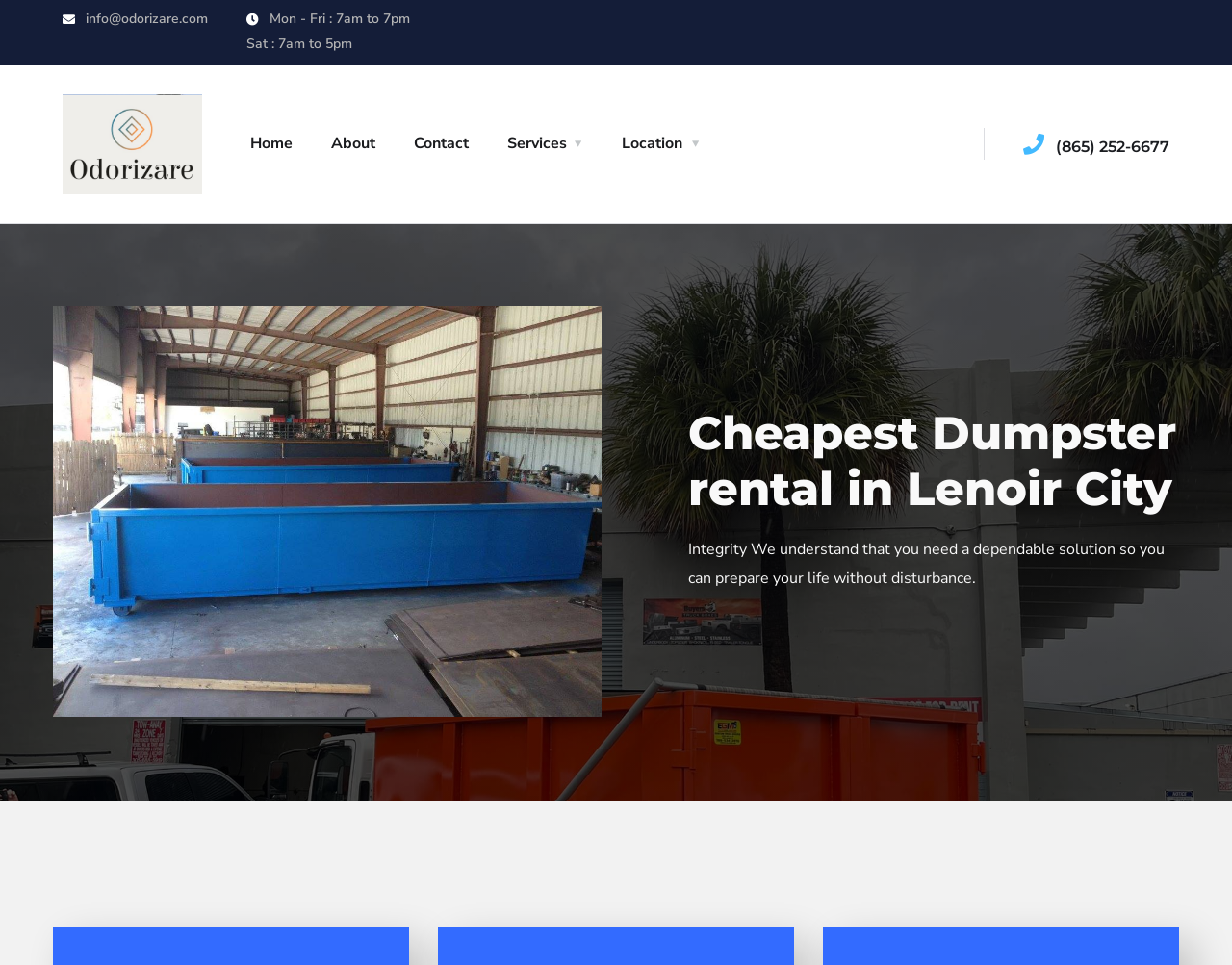Find the bounding box coordinates of the area to click in order to follow the instruction: "Learn more about the services".

[0.412, 0.1, 0.473, 0.198]